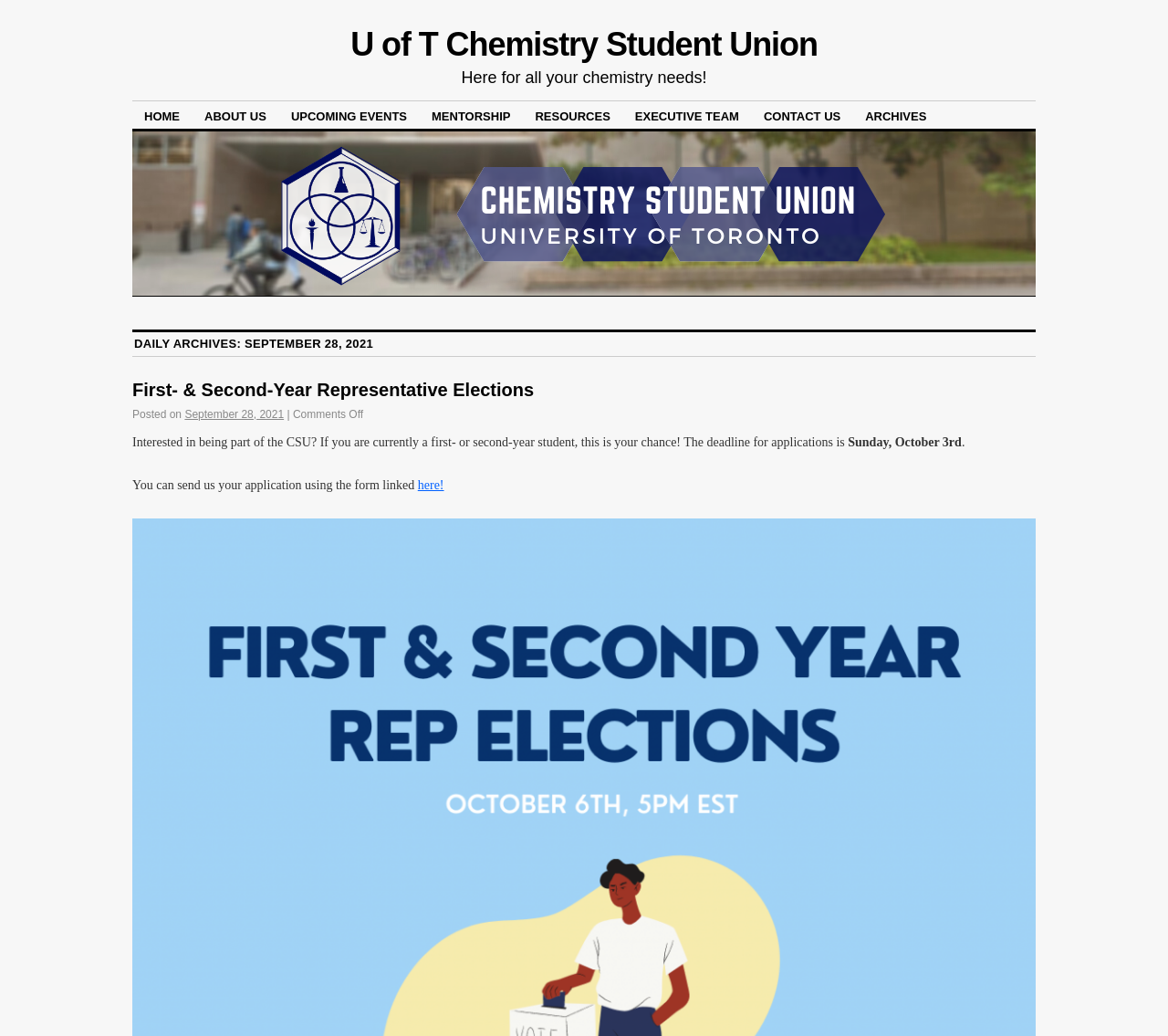Provide the bounding box coordinates for the area that should be clicked to complete the instruction: "contact us".

[0.644, 0.098, 0.73, 0.124]